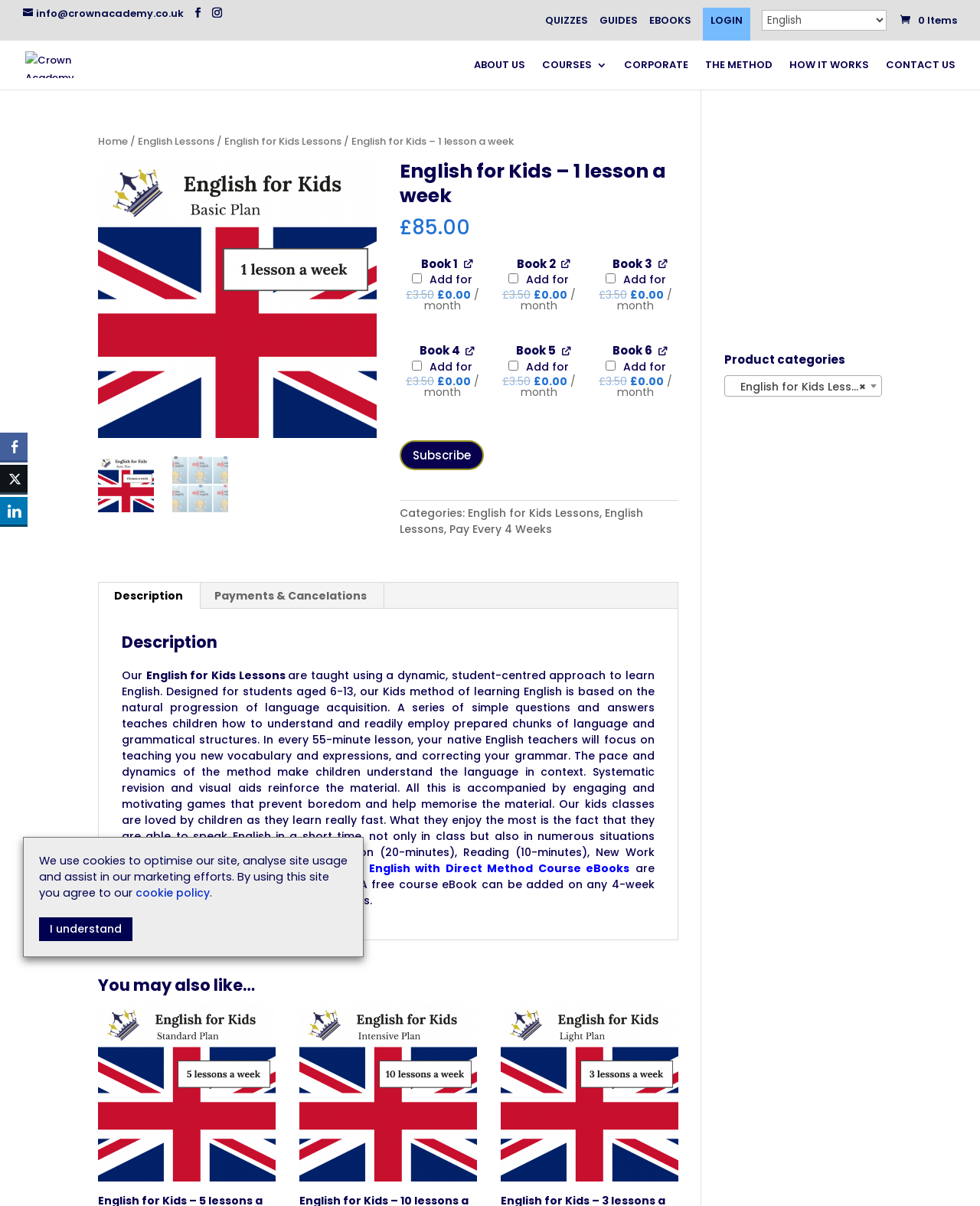Kindly determine the bounding box coordinates of the area that needs to be clicked to fulfill this instruction: "Book a free trial lesson".

[0.408, 0.365, 0.494, 0.39]